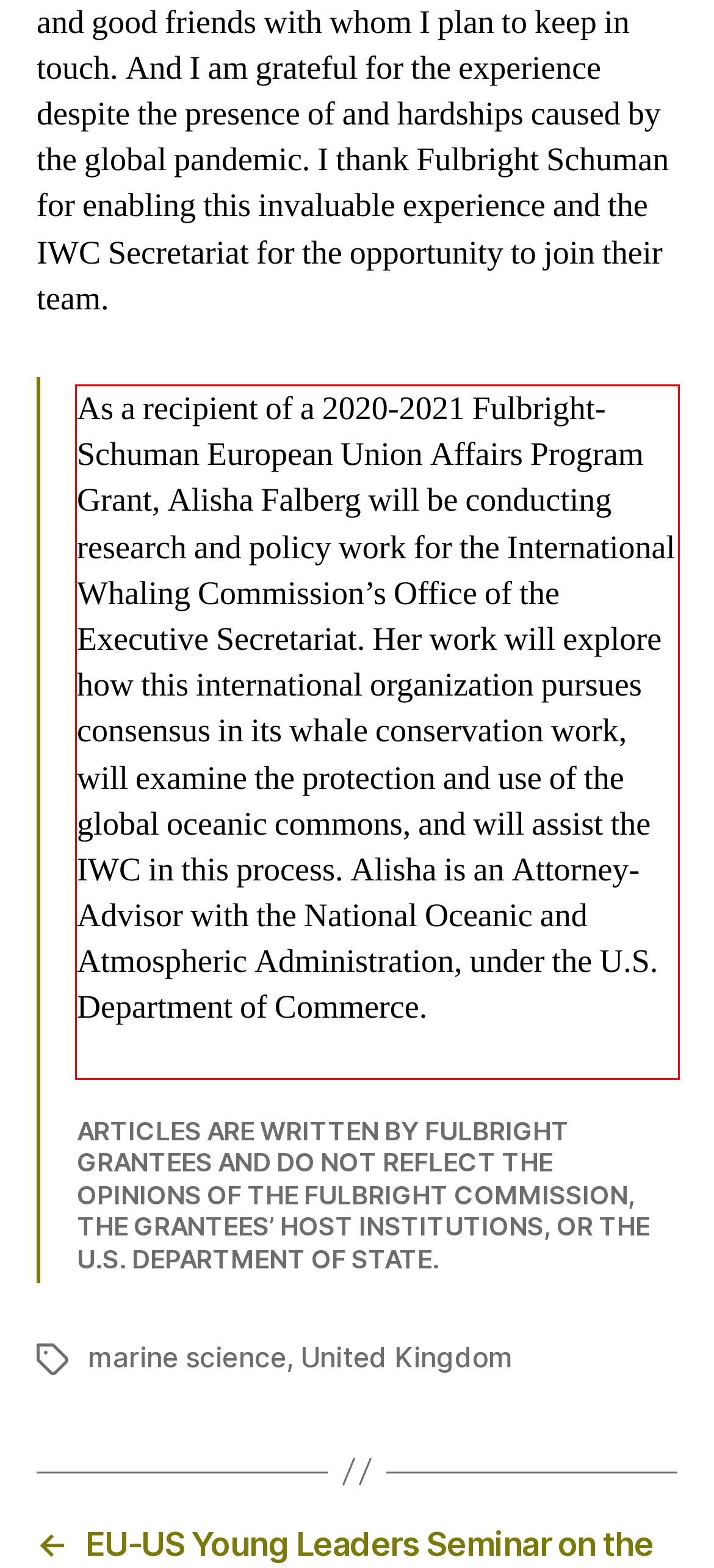Examine the webpage screenshot, find the red bounding box, and extract the text content within this marked area.

As a recipient of a 2020-2021 Fulbright-Schuman European Union Affairs Program Grant, Alisha Falberg will be conducting research and policy work for the International Whaling Commission’s Office of the Executive Secretariat. Her work will explore how this international organization pursues consensus in its whale conservation work, will examine the protection and use of the global oceanic commons, and will assist the IWC in this process. Alisha is an Attorney-Advisor with the National Oceanic and Atmospheric Administration, under the U.S. Department of Commerce.